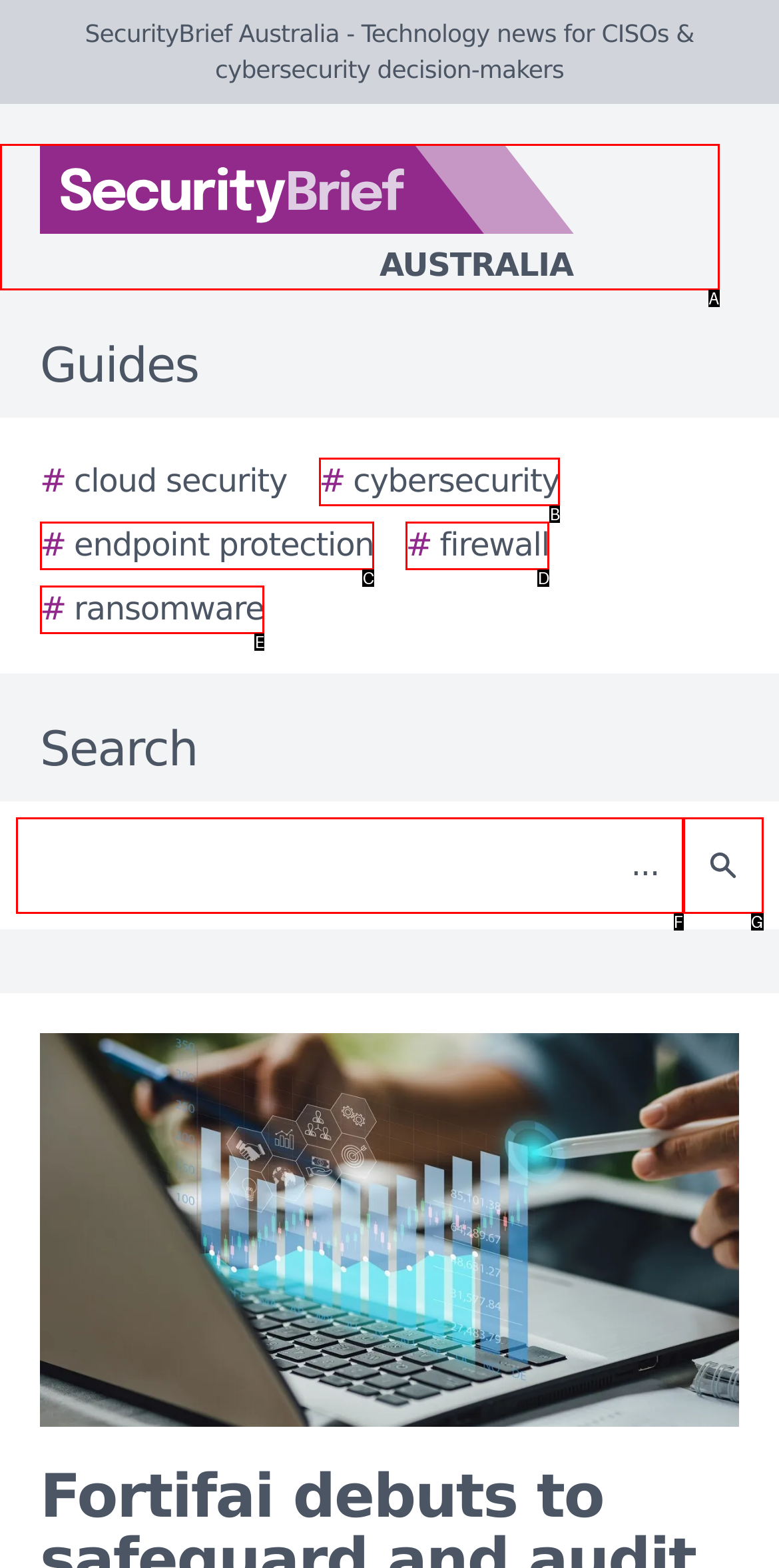Tell me the letter of the option that corresponds to the description: aria-label="Search"
Answer using the letter from the given choices directly.

G